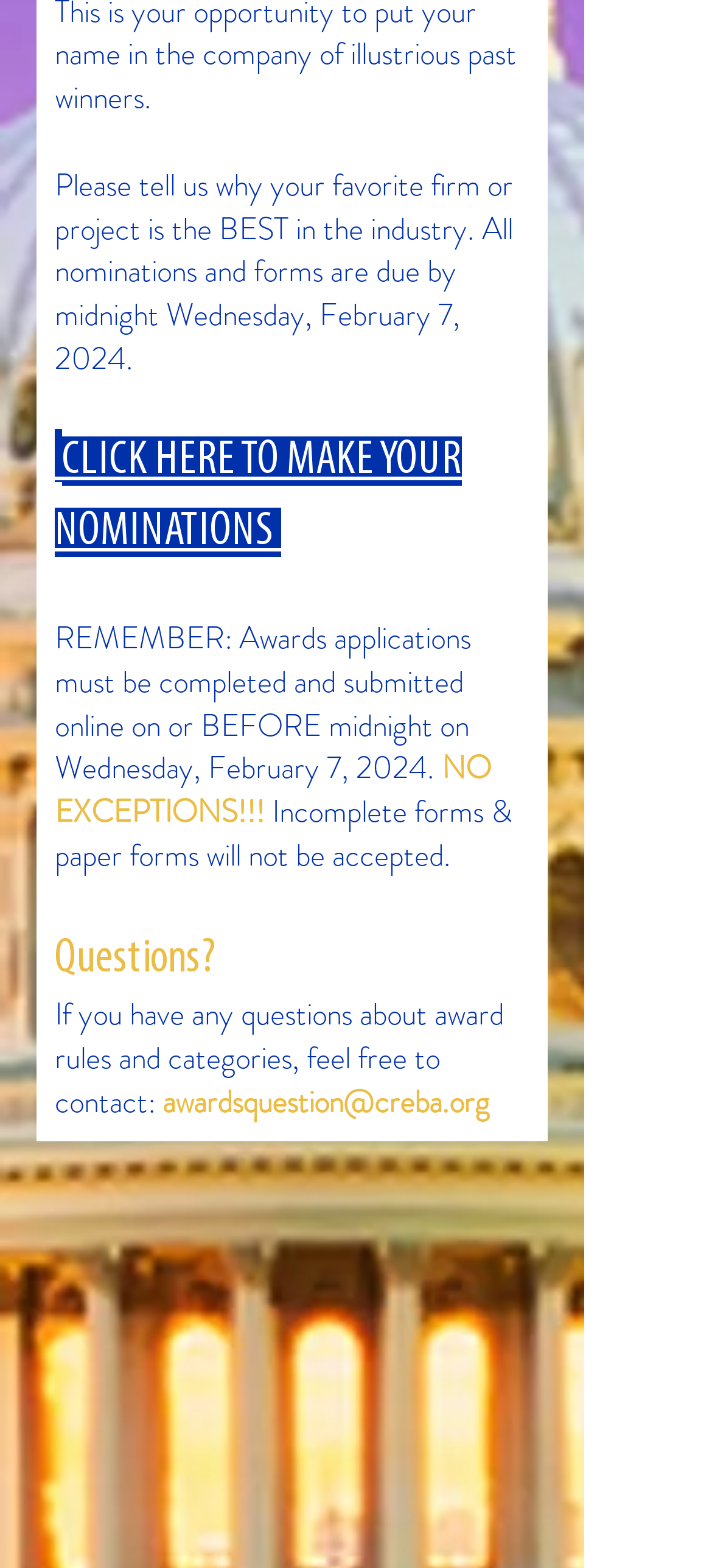Provide a one-word or one-phrase answer to the question:
How should award applications be submitted?

Online